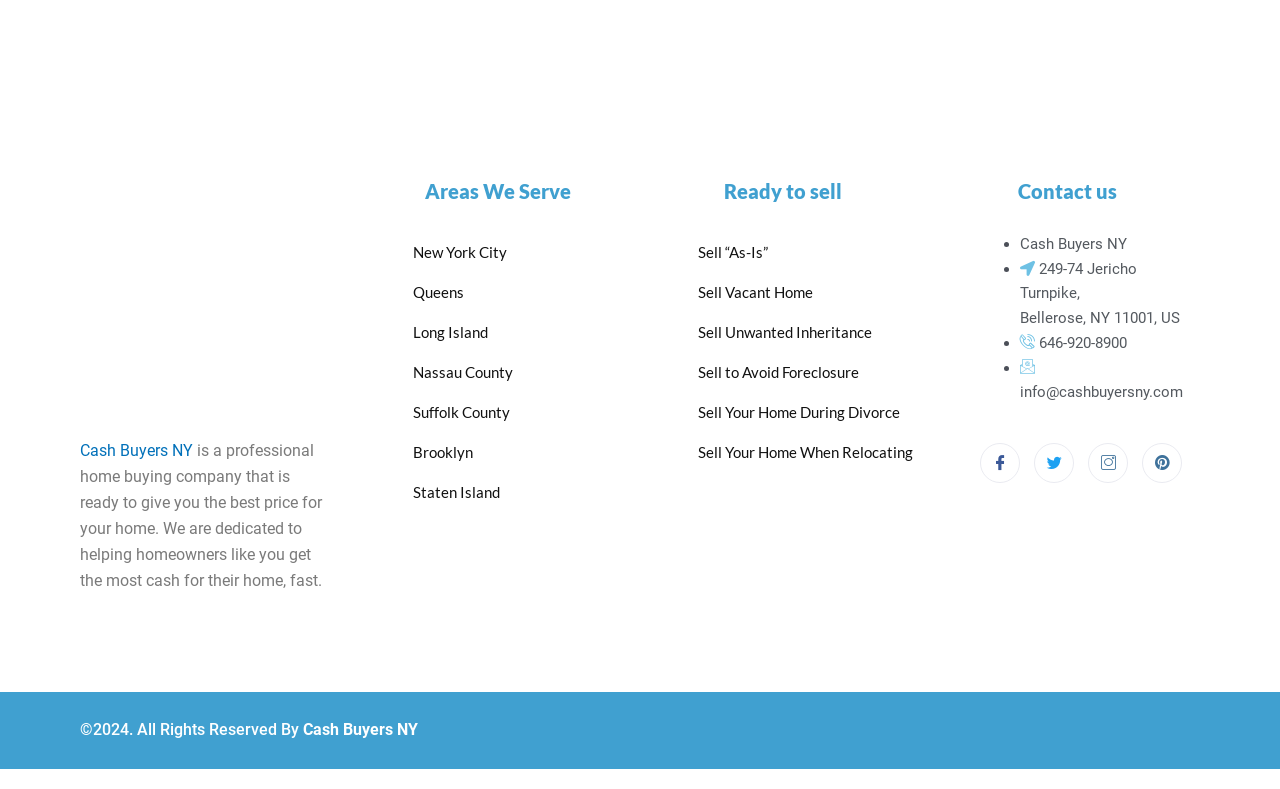Please identify the bounding box coordinates for the region that you need to click to follow this instruction: "Click on the 'New York City' link".

[0.316, 0.294, 0.396, 0.345]